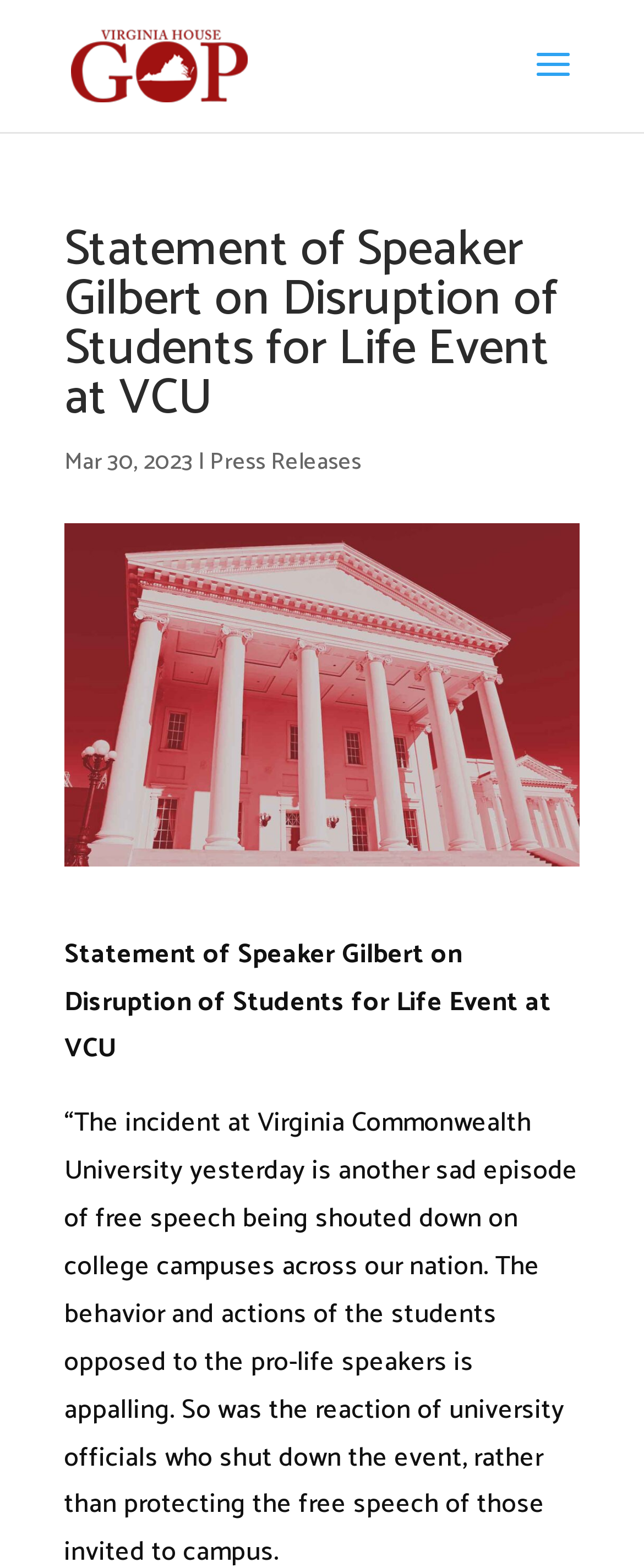Answer the following in one word or a short phrase: 
What is the date of the statement?

Mar 30, 2023